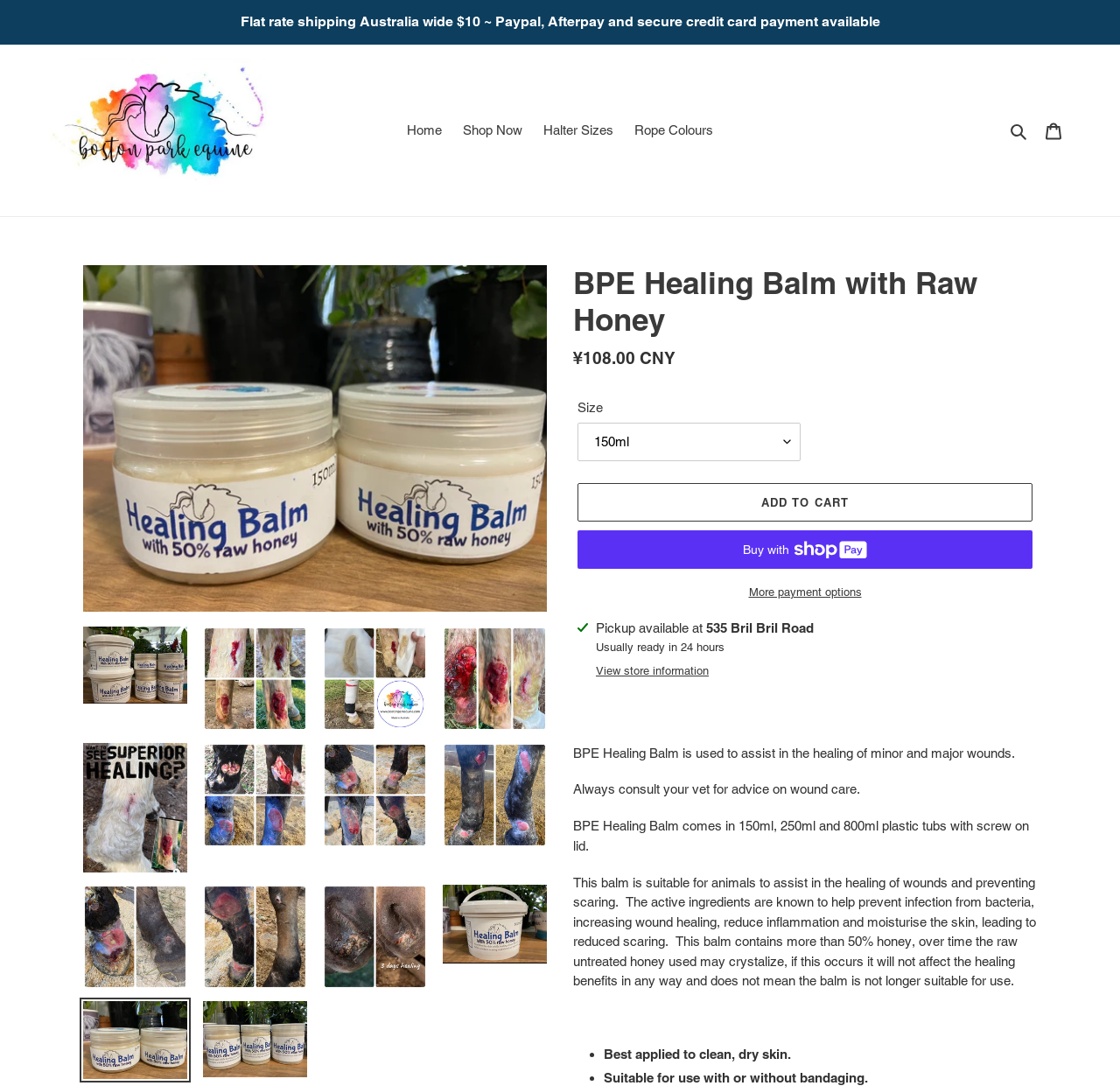Identify the bounding box coordinates of the element to click to follow this instruction: 'Click the 'Cart' link'. Ensure the coordinates are four float values between 0 and 1, provided as [left, top, right, bottom].

[0.924, 0.103, 0.957, 0.137]